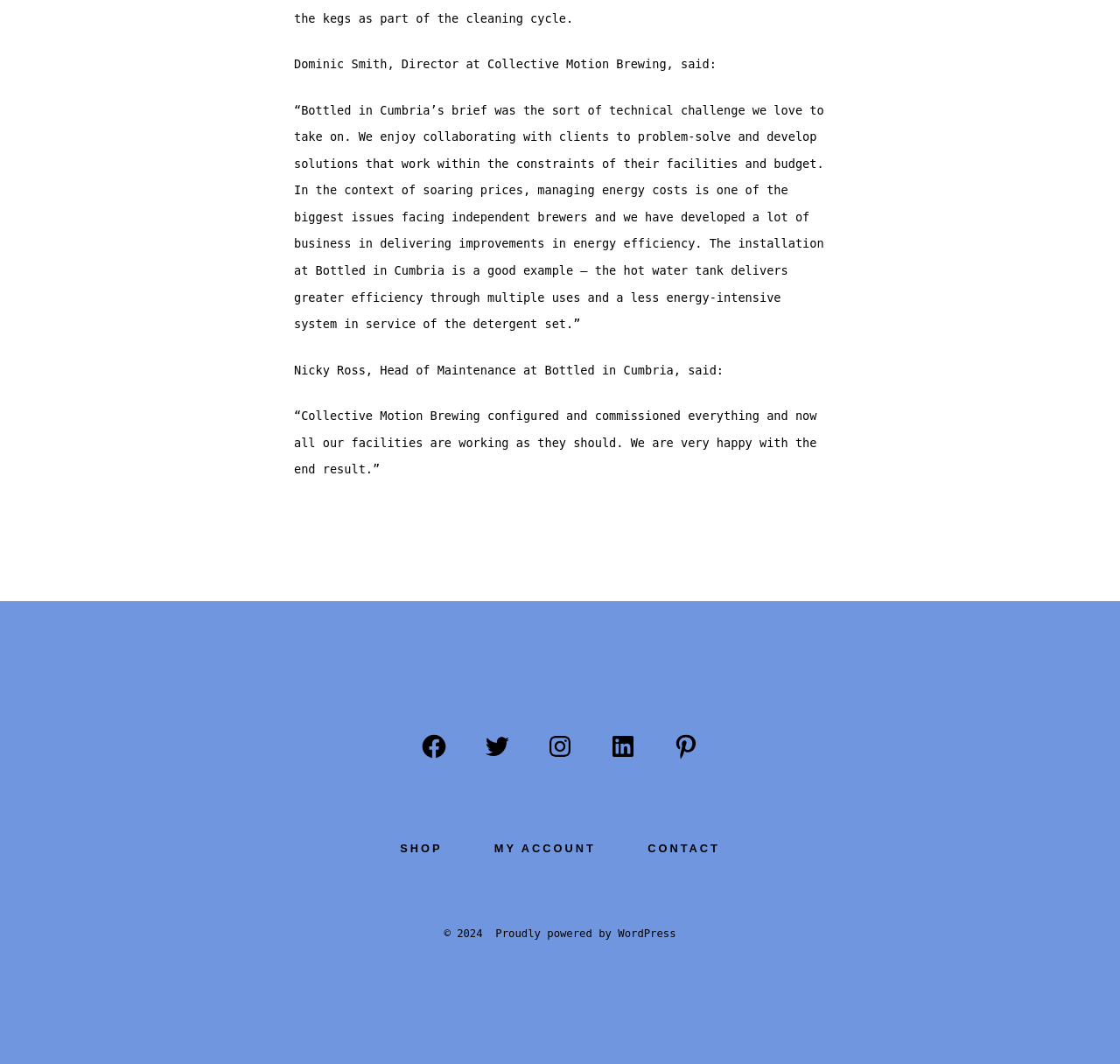Please determine the bounding box coordinates of the element to click in order to execute the following instruction: "Go to SHOP". The coordinates should be four float numbers between 0 and 1, specified as [left, top, right, bottom].

[0.337, 0.784, 0.415, 0.811]